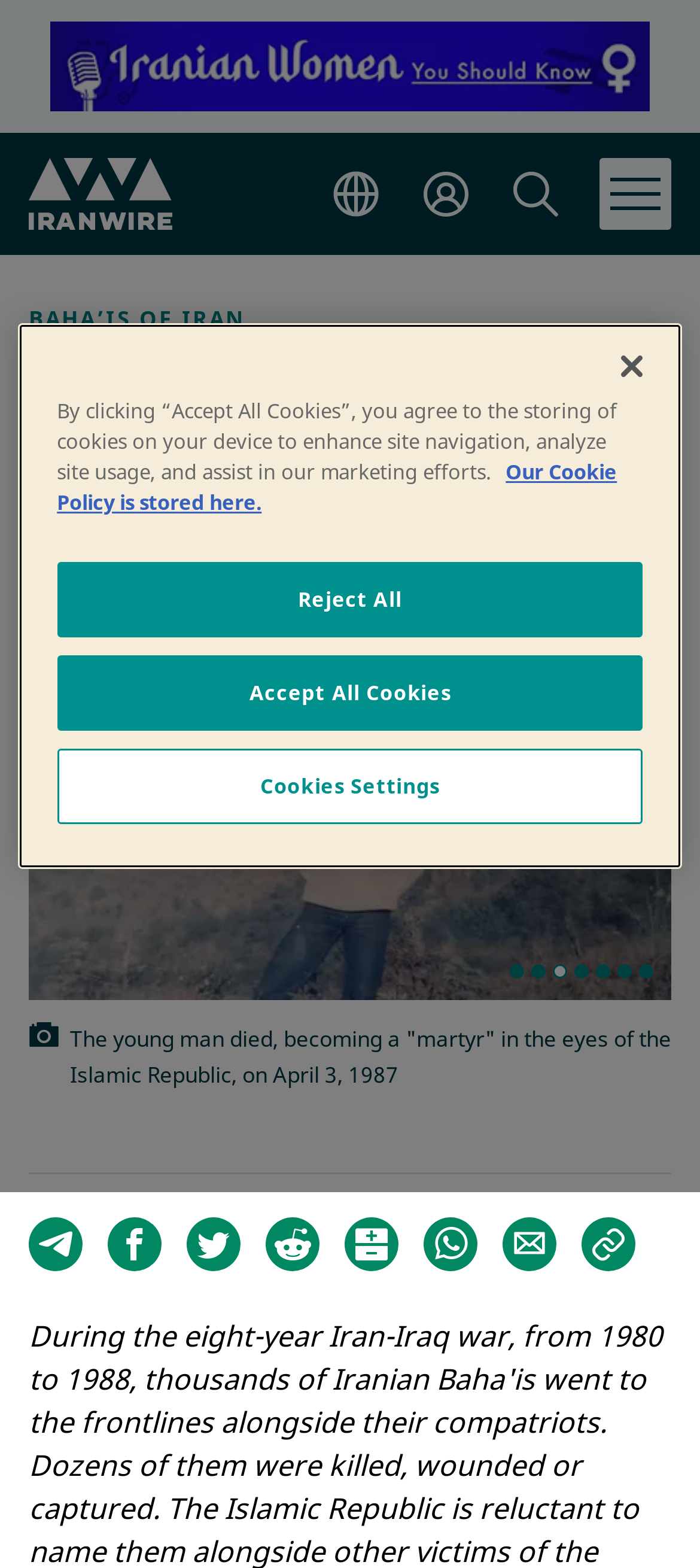Respond to the question below with a single word or phrase:
What is the topic of the carousel region?

Influential Women